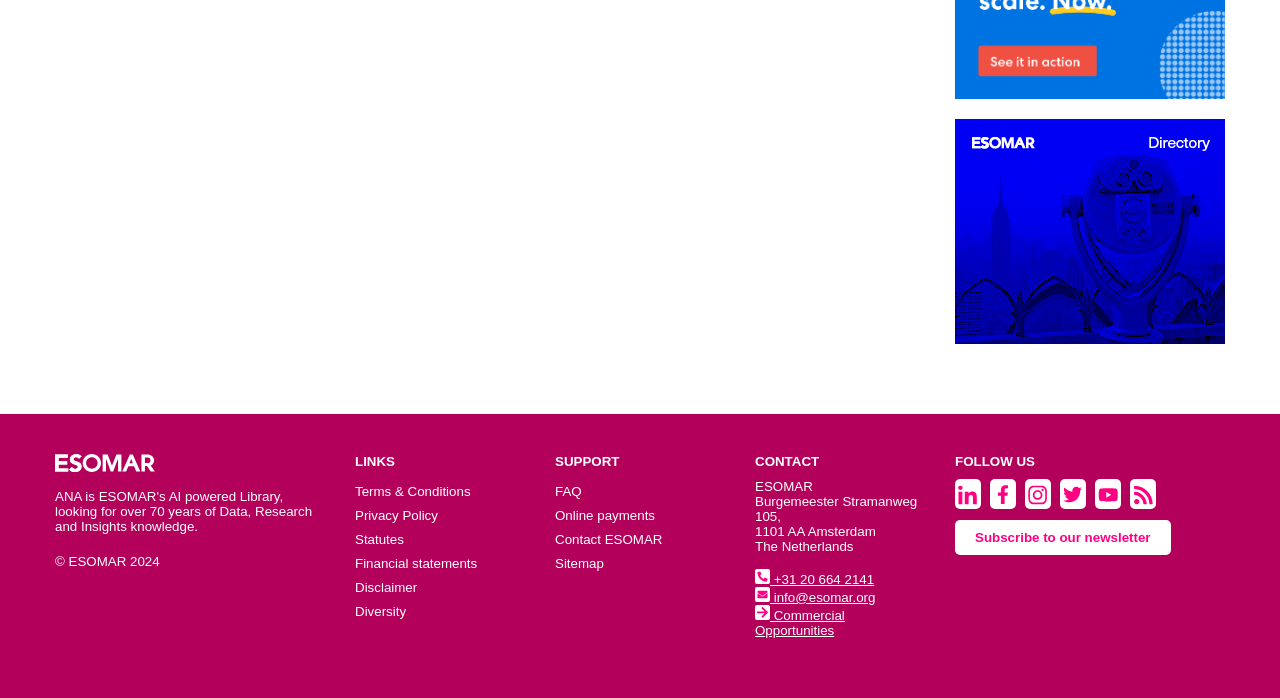Respond to the question below with a single word or phrase:
What is the address of ESOMAR?

Burgemeester Stramanweg 105, 1101 AA Amsterdam, The Netherlands